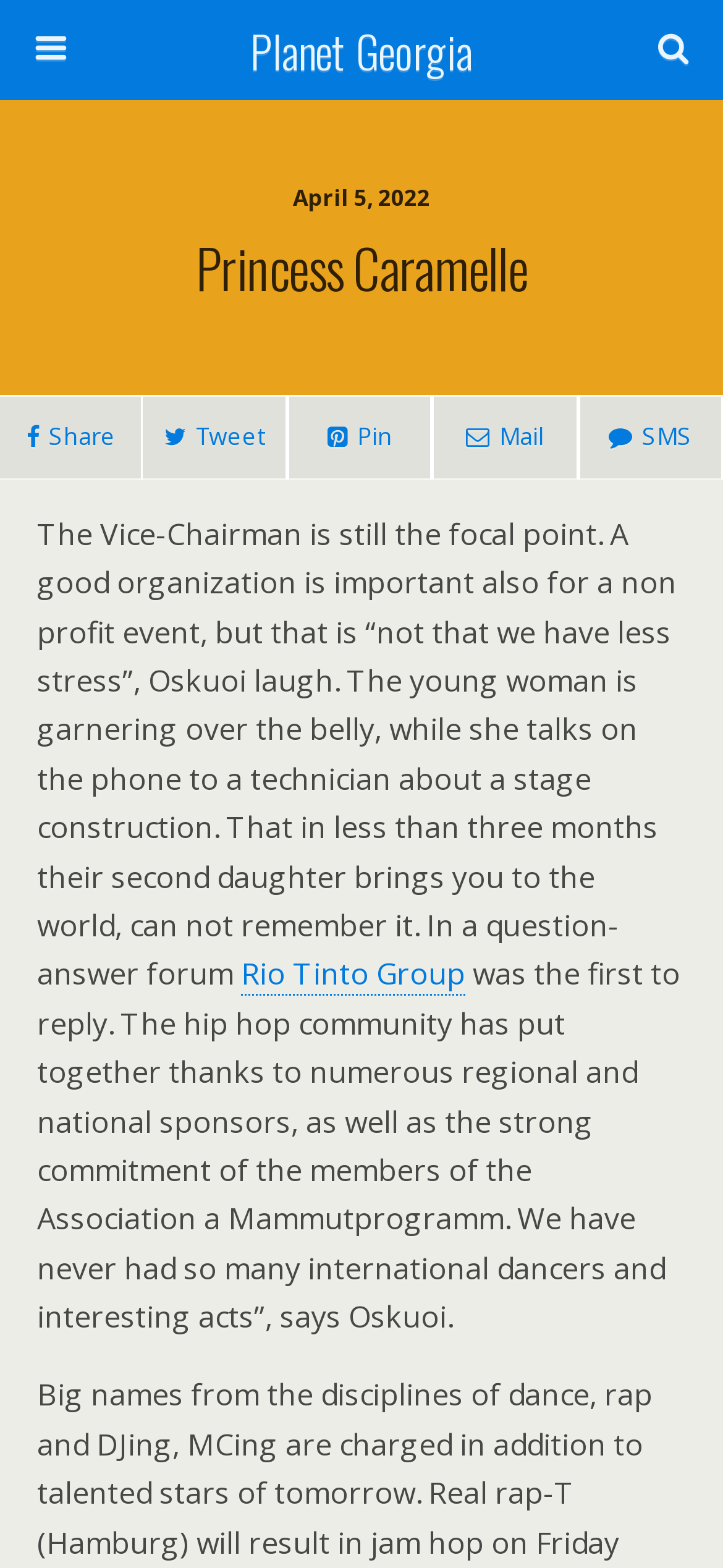Identify the bounding box coordinates for the UI element mentioned here: "name="submit" value="Search"". Provide the coordinates as four float values between 0 and 1, i.e., [left, top, right, bottom].

[0.764, 0.07, 0.949, 0.102]